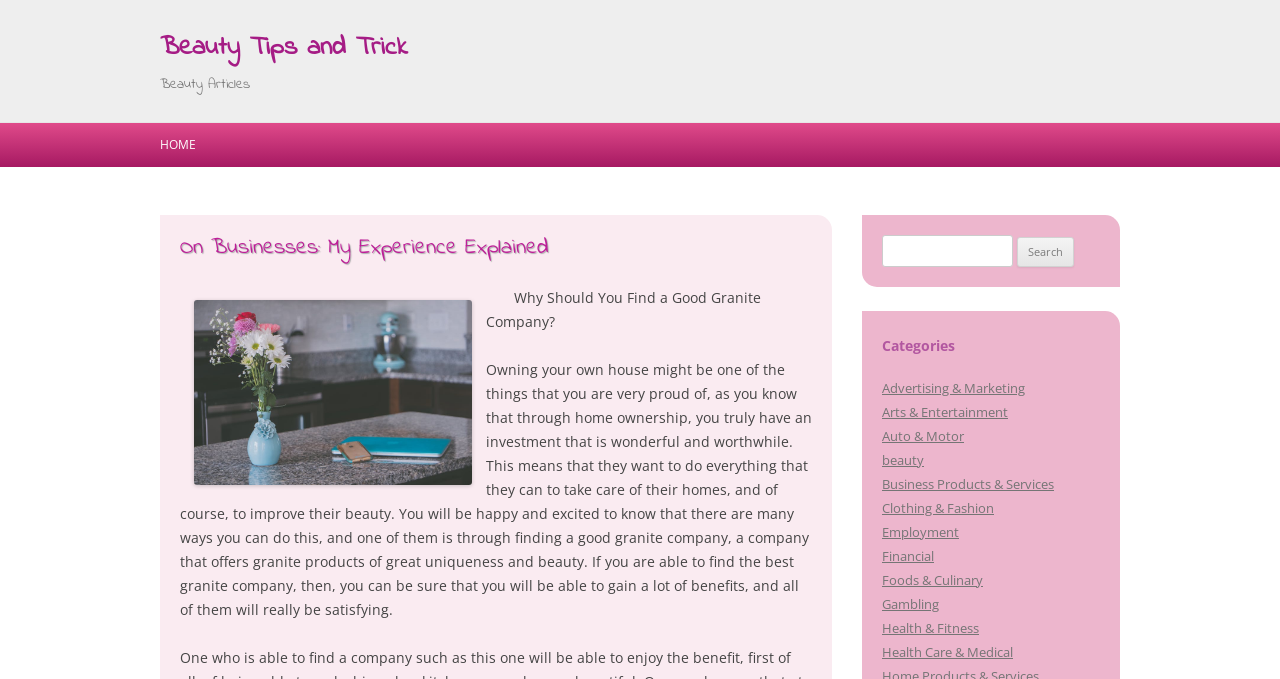Find and extract the text of the primary heading on the webpage.

Beauty Tips and Trick